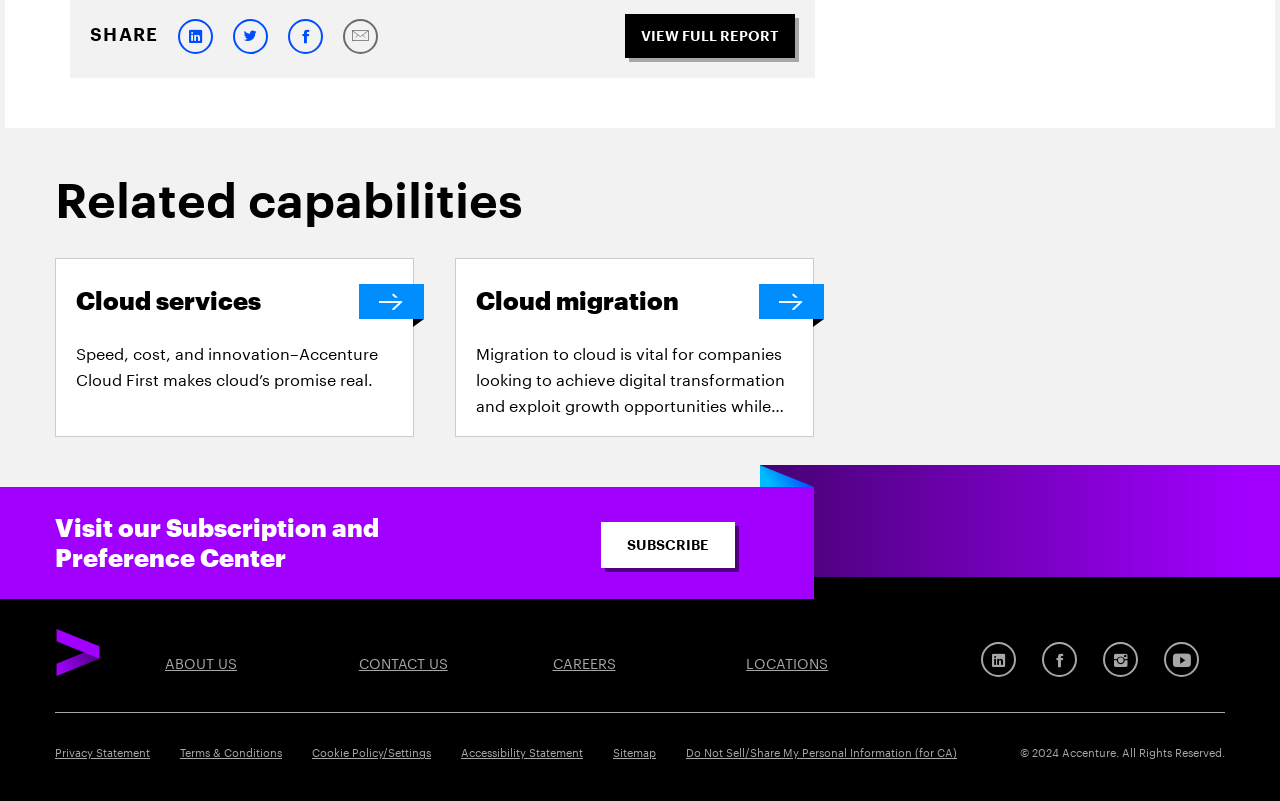Specify the bounding box coordinates of the area to click in order to follow the given instruction: "View the full report."

[0.488, 0.018, 0.621, 0.072]